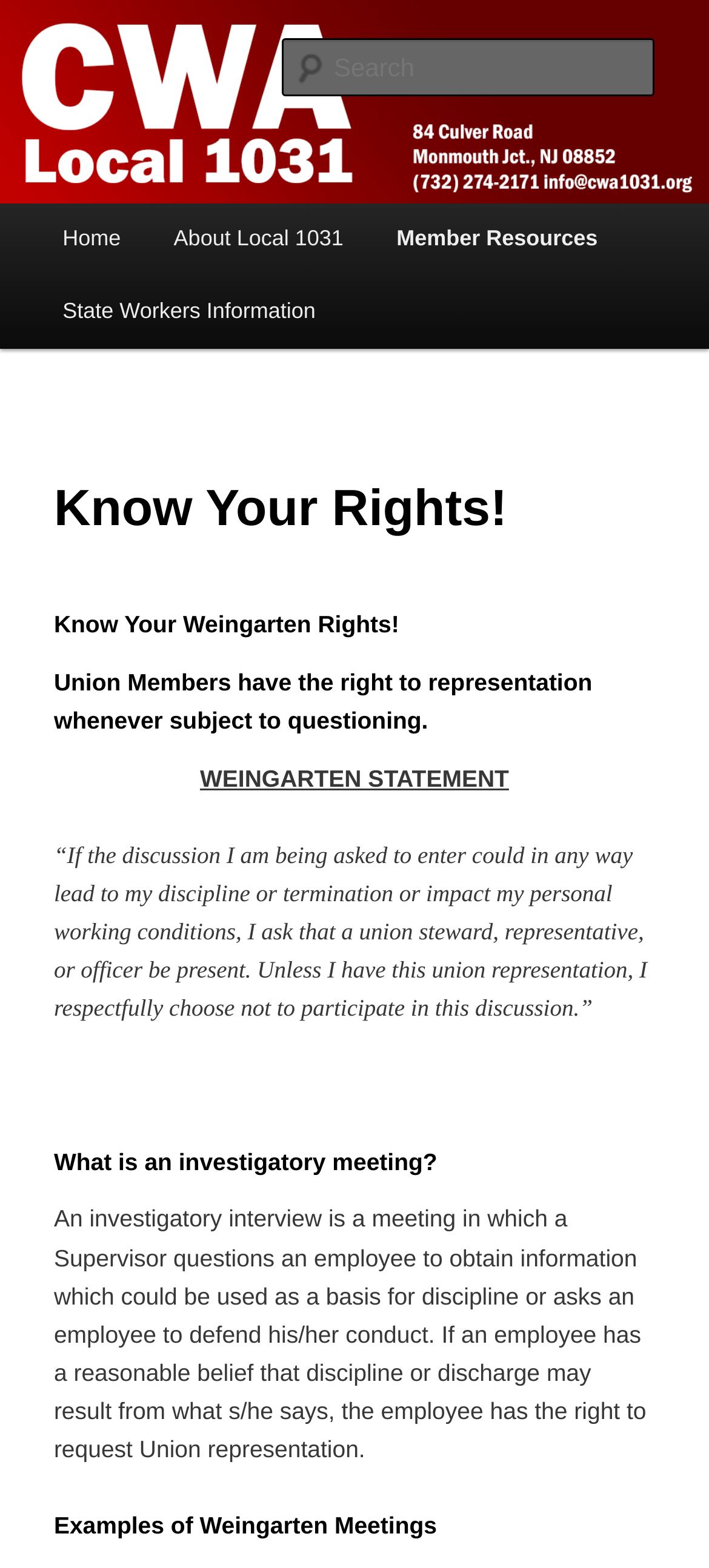Provide a short answer to the following question with just one word or phrase: What type of meeting is an investigatory meeting?

A meeting to obtain information for discipline